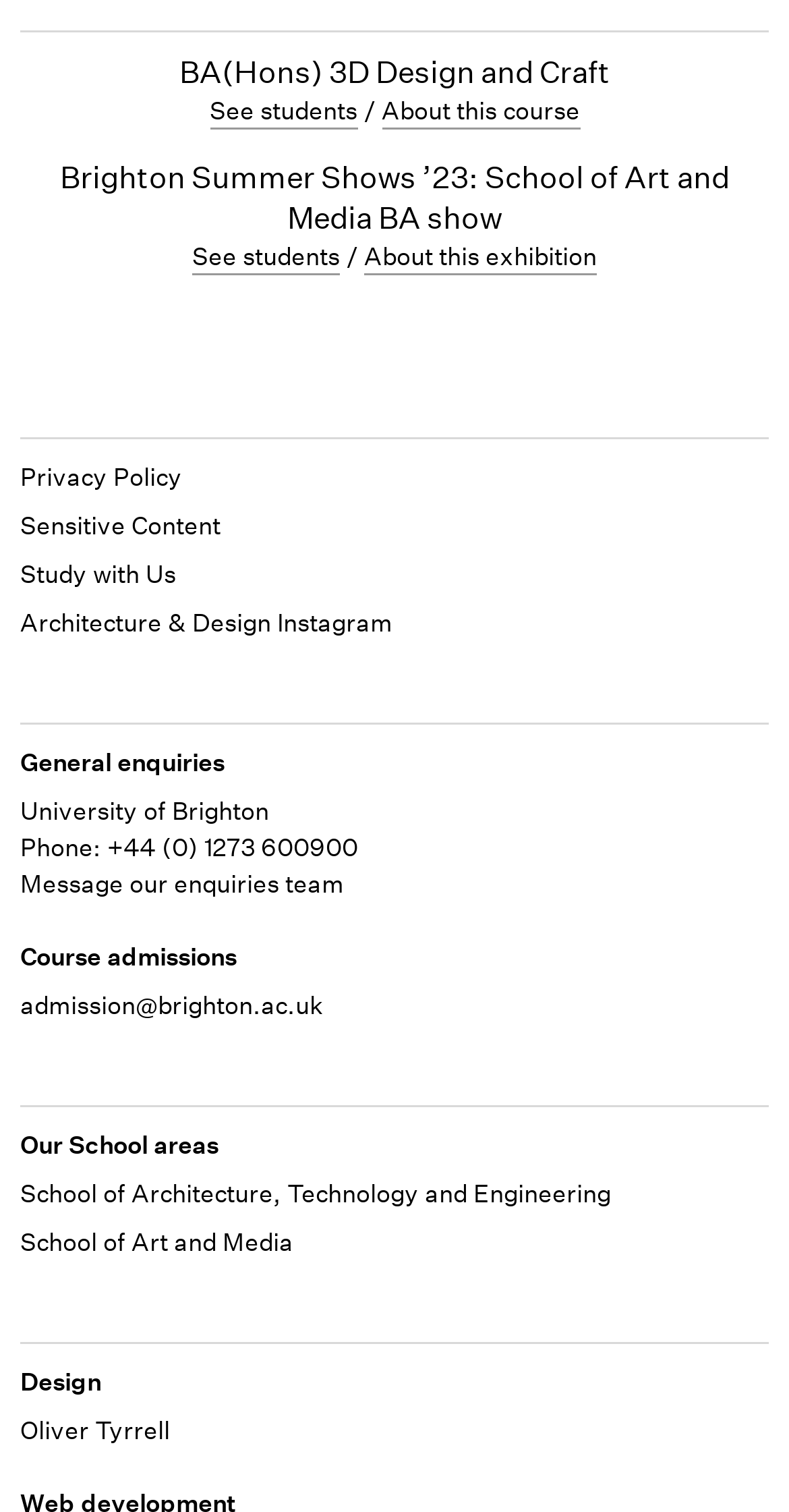Using the given element description, provide the bounding box coordinates (top-left x, top-left y, bottom-right x, bottom-right y) for the corresponding UI element in the screenshot: Oliver Tyrrell

[0.026, 0.934, 0.215, 0.959]